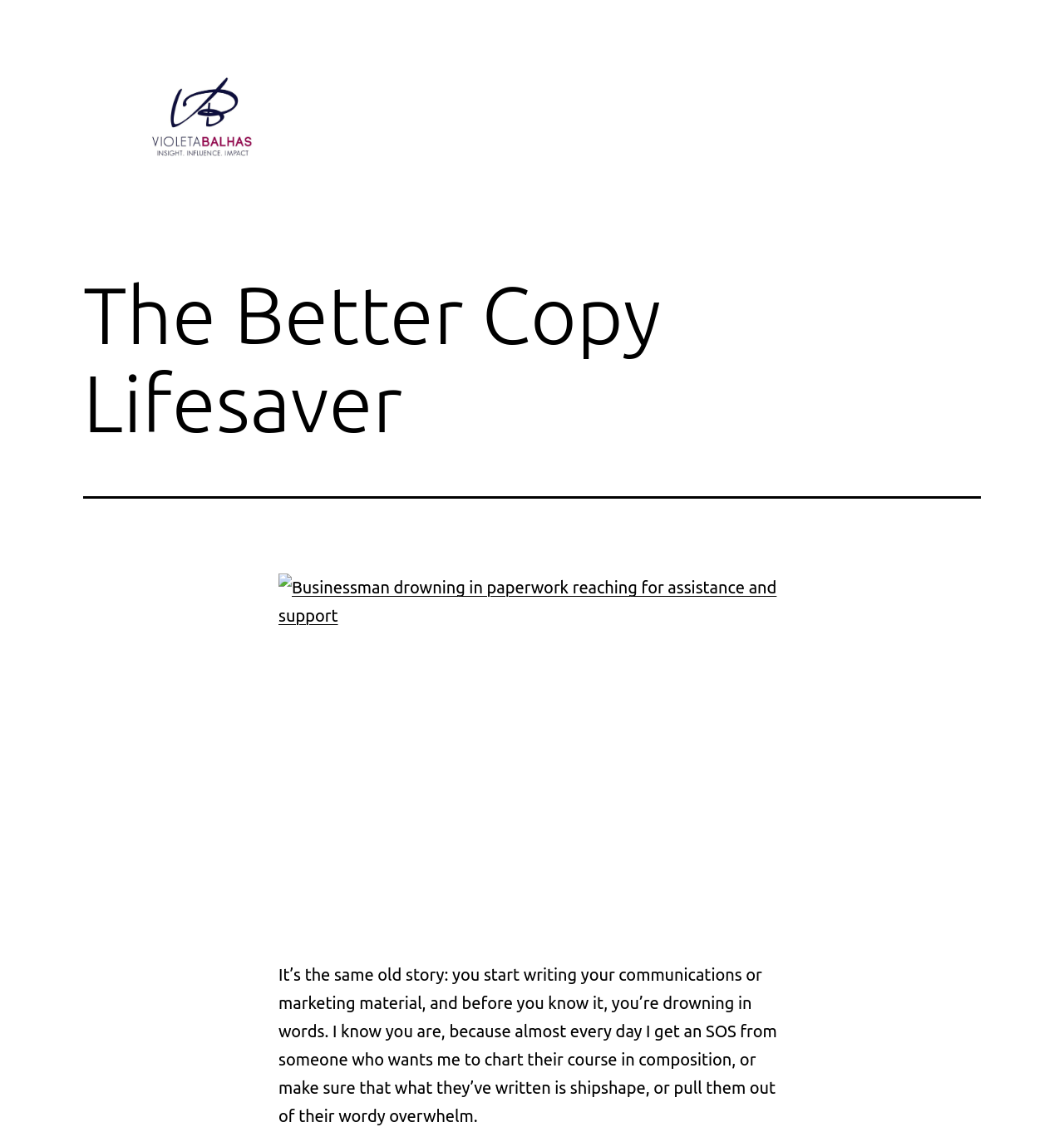What is the relationship between the image and the text?
Provide an in-depth answer to the question, covering all aspects.

The image of a businessman drowning in paperwork and reaching for assistance illustrates the situation described in the text, where someone is overwhelmed by words and needs help, suggesting a relationship between the image and the text.